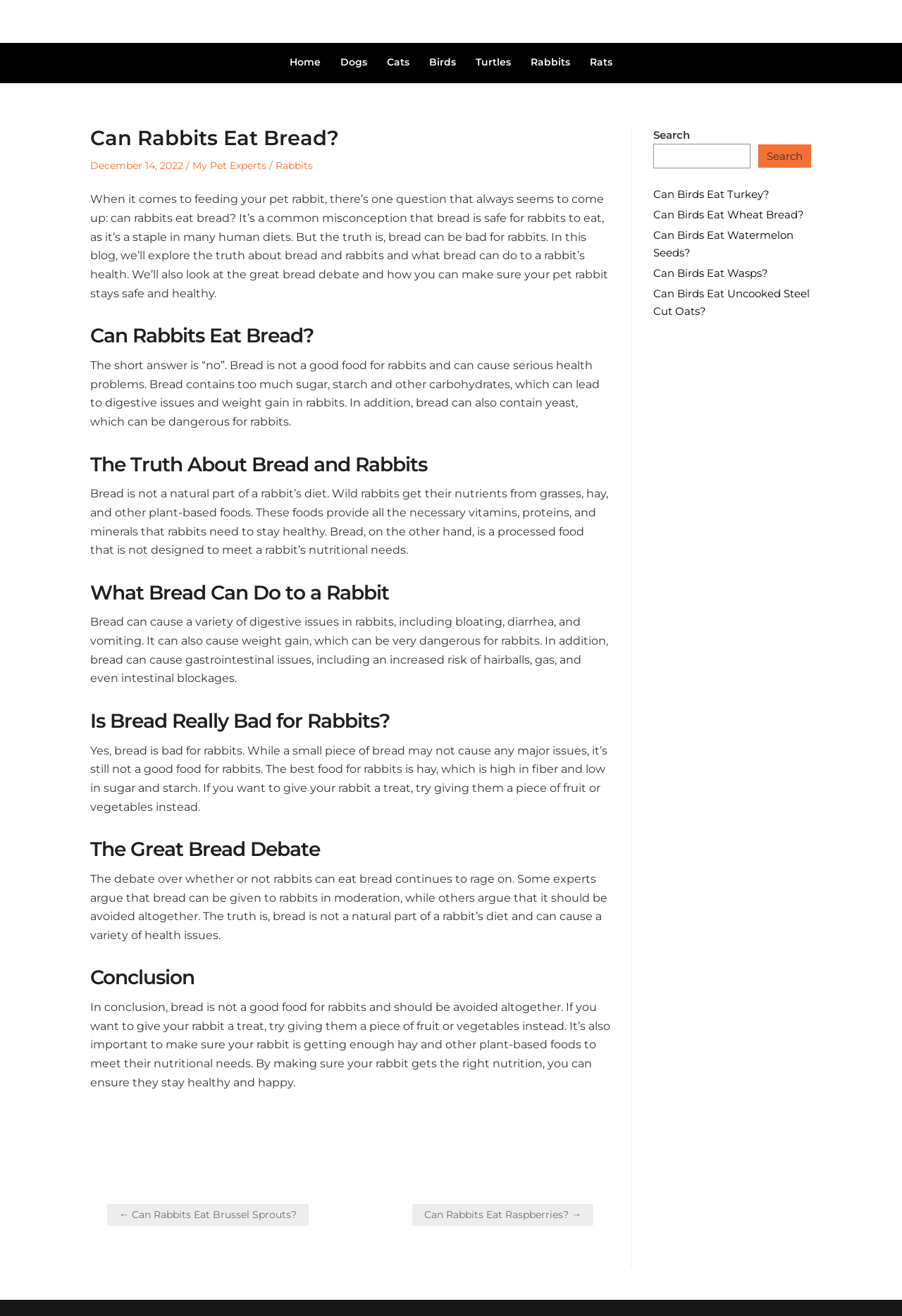Please identify the bounding box coordinates of the element's region that should be clicked to execute the following instruction: "Click on the 'Home' link". The bounding box coordinates must be four float numbers between 0 and 1, i.e., [left, top, right, bottom].

[0.321, 0.042, 0.355, 0.052]